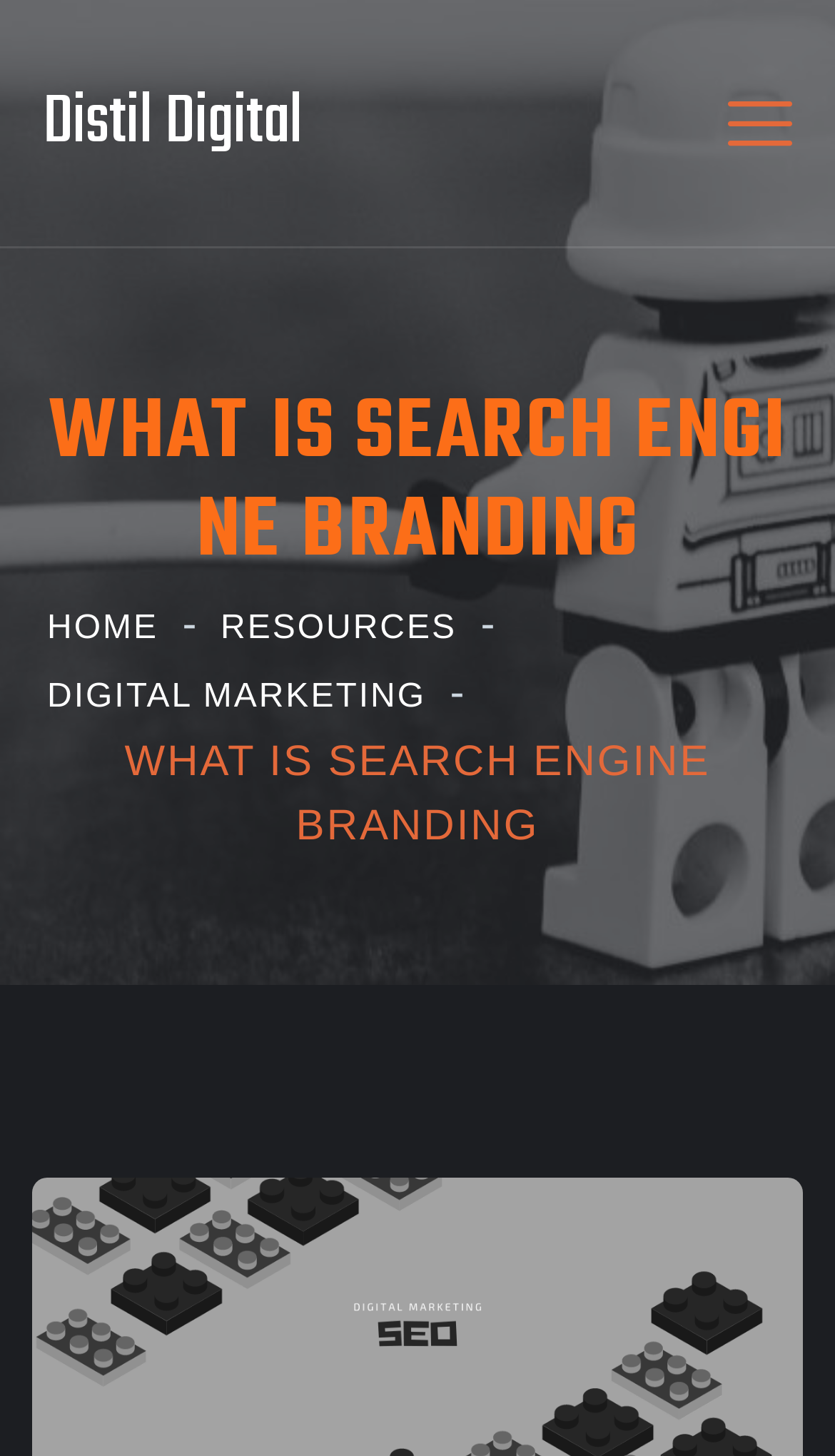Identify the bounding box of the UI component described as: "Resources".

[0.264, 0.42, 0.547, 0.445]